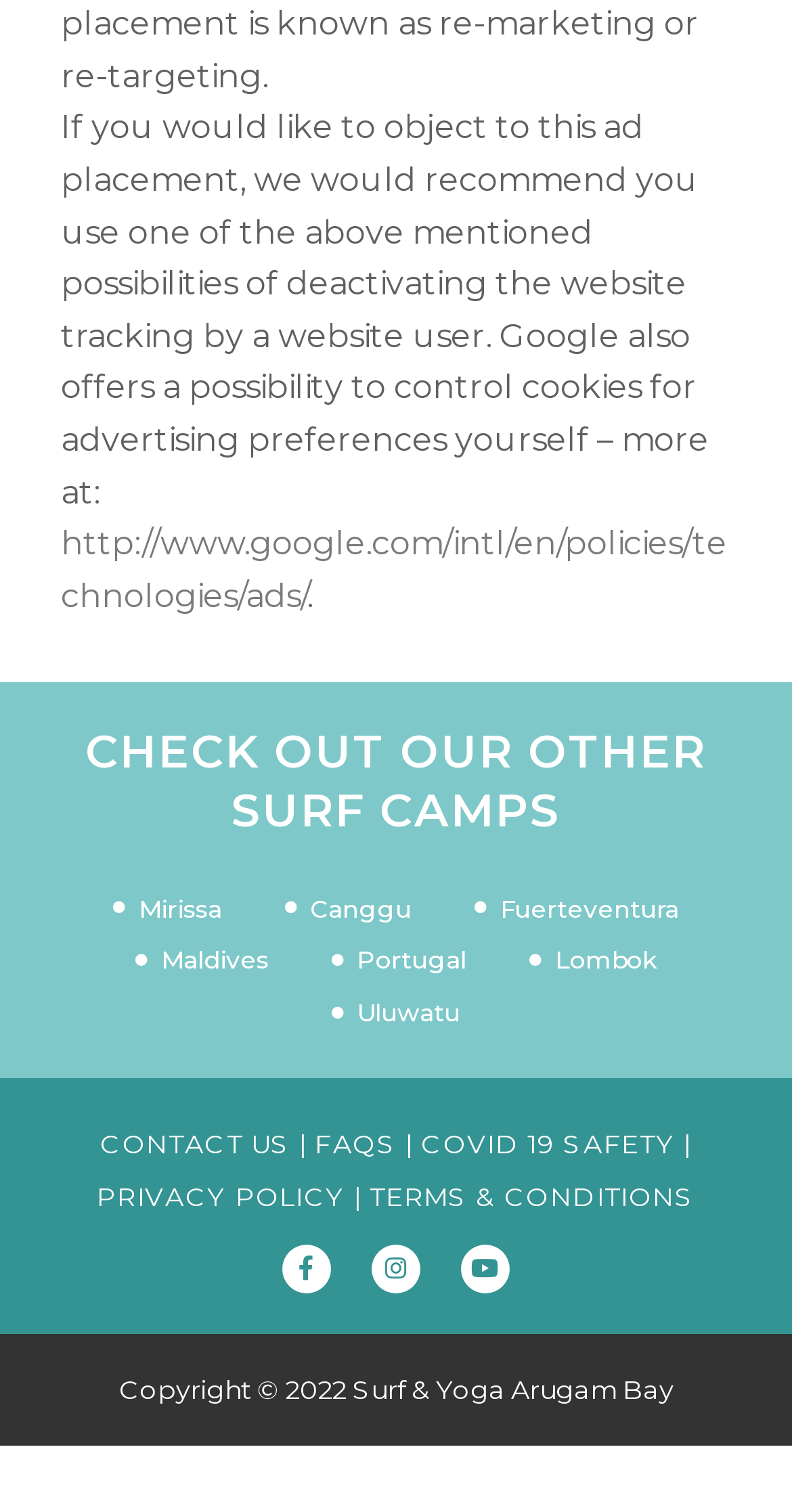What is the topic of the surf camps mentioned?
Please give a detailed and elaborate answer to the question.

The surf camps mentioned, including Mirissa, Canggu, Fuerteventura, and others, are likely locations for surfing, as they are listed under the heading 'CHECK OUT OUR OTHER SURF CAMPS'.